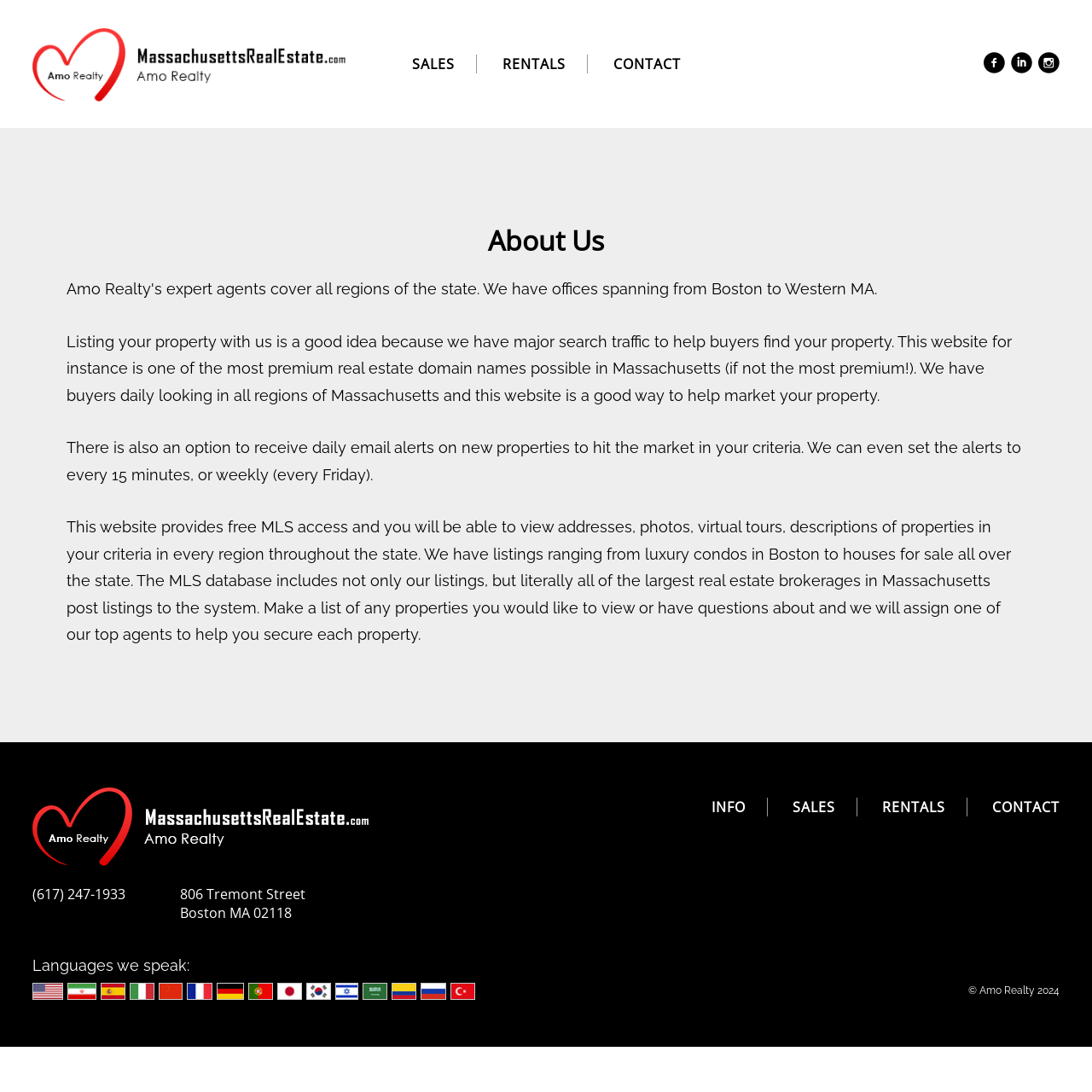What type of services does Amo Realty offer?
We need a detailed and meticulous answer to the question.

Based on the links provided in the top navigation bar, Amo Realty offers services related to Sales, Rentals, and Contact. These links suggest that the website provides real estate services to its users.